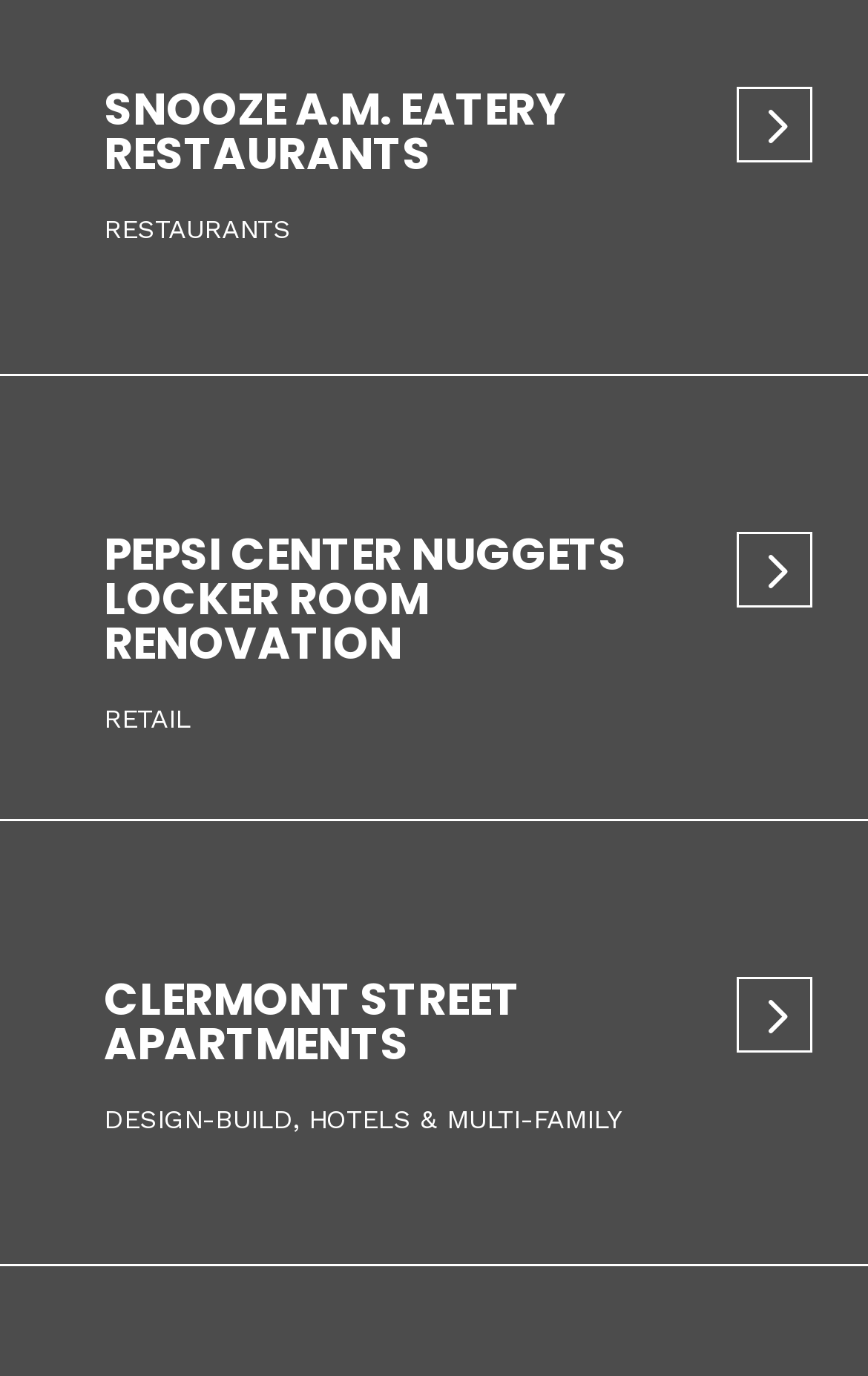How many links are below the Pepsi Center Nuggets Locker Room Renovation project?
Using the image, answer in one word or phrase.

2